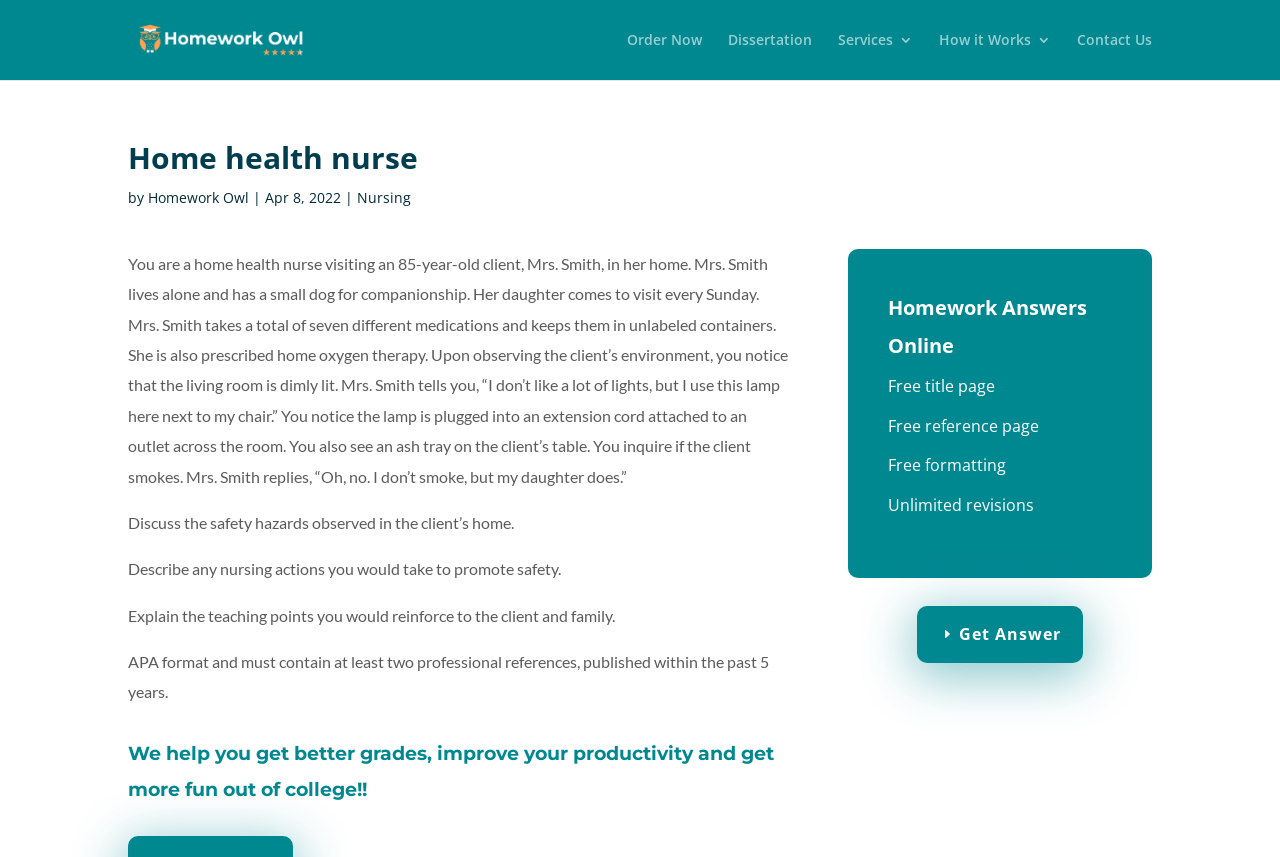Determine the bounding box coordinates of the target area to click to execute the following instruction: "Learn about 'Dissertation'."

[0.569, 0.039, 0.634, 0.093]